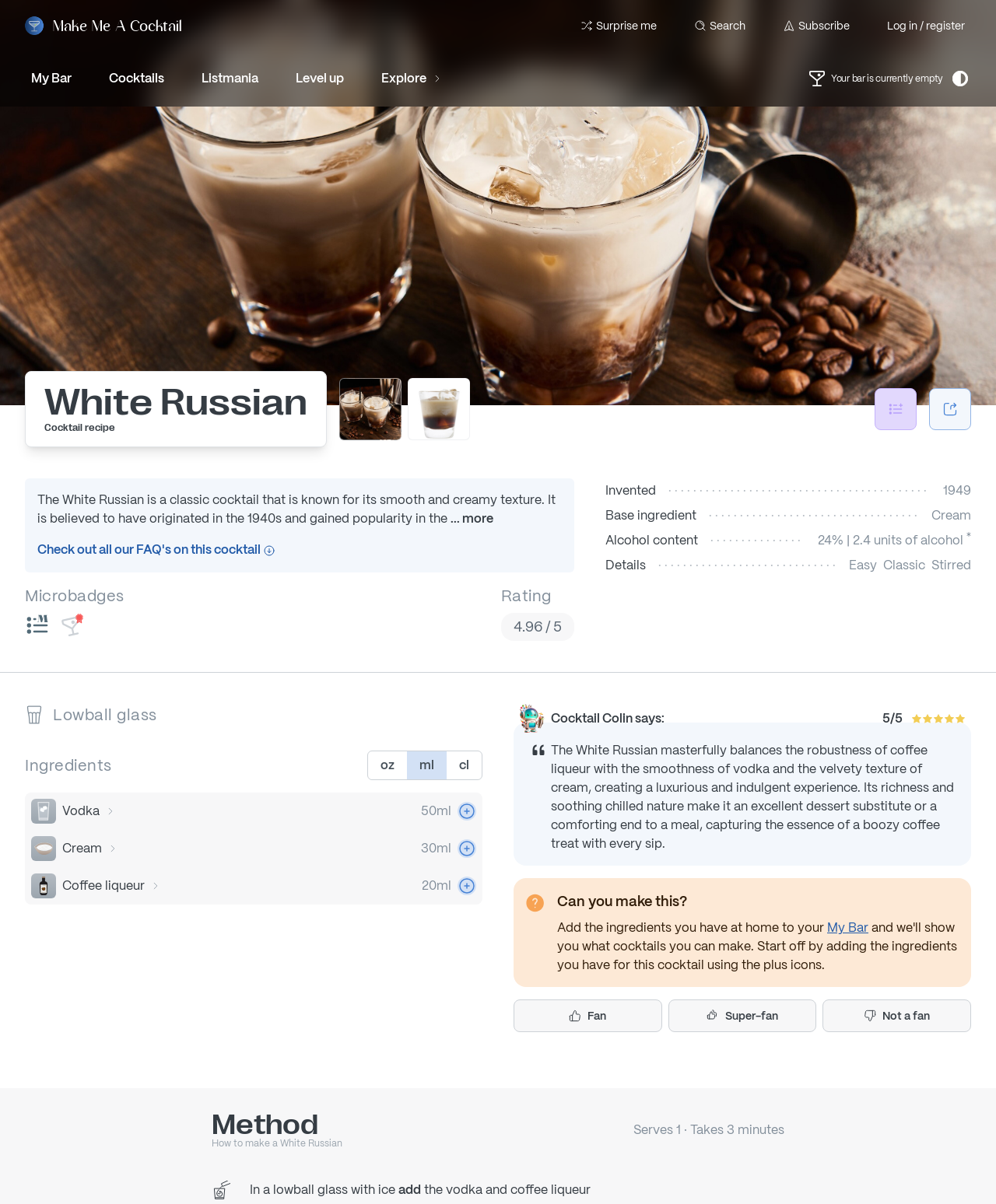Describe every aspect of the webpage in a detailed manner.

The webpage is about a cocktail recipe for a White Russian, made with vodka, cream, and coffee liqueur. At the top, there is a logo and a navigation menu with links to "Surprise me", "Search", "Subscribe", and "Log in / register". Below the navigation menu, there is a horizontal menu bar with options like "My Bar", "Cocktails", "Listmania", "Level up", and "Explore".

On the left side of the page, there is a section with a heading "White Russian Cocktail recipe" and a brief description of the cocktail. Below this section, there are several images and links related to the cocktail, including a rating of 4.96/5 and information about the cocktail's origin, base ingredient, and alcohol content.

In the middle of the page, there is a section with a heading "Ingredients" and a list of ingredients needed to make the cocktail, including vodka, cream, and coffee liqueur. Each ingredient is accompanied by an image and a link to more information.

Below the ingredients section, there are three buttons: "Fan", "Super-fan", and "Not a fan". There is also a section with a heading "Can you make this?" and a prompt to add the ingredients to "My Bar".

Further down the page, there is a section with a heading "Method How to make a White Russian" and a brief description of the cocktail's method. Below this section, there is a list of steps to make the cocktail, accompanied by images and descriptions.

Throughout the page, there are several images and icons, including a logo, navigation icons, and images of the cocktail ingredients. The overall layout is organized and easy to follow, with clear headings and concise text.